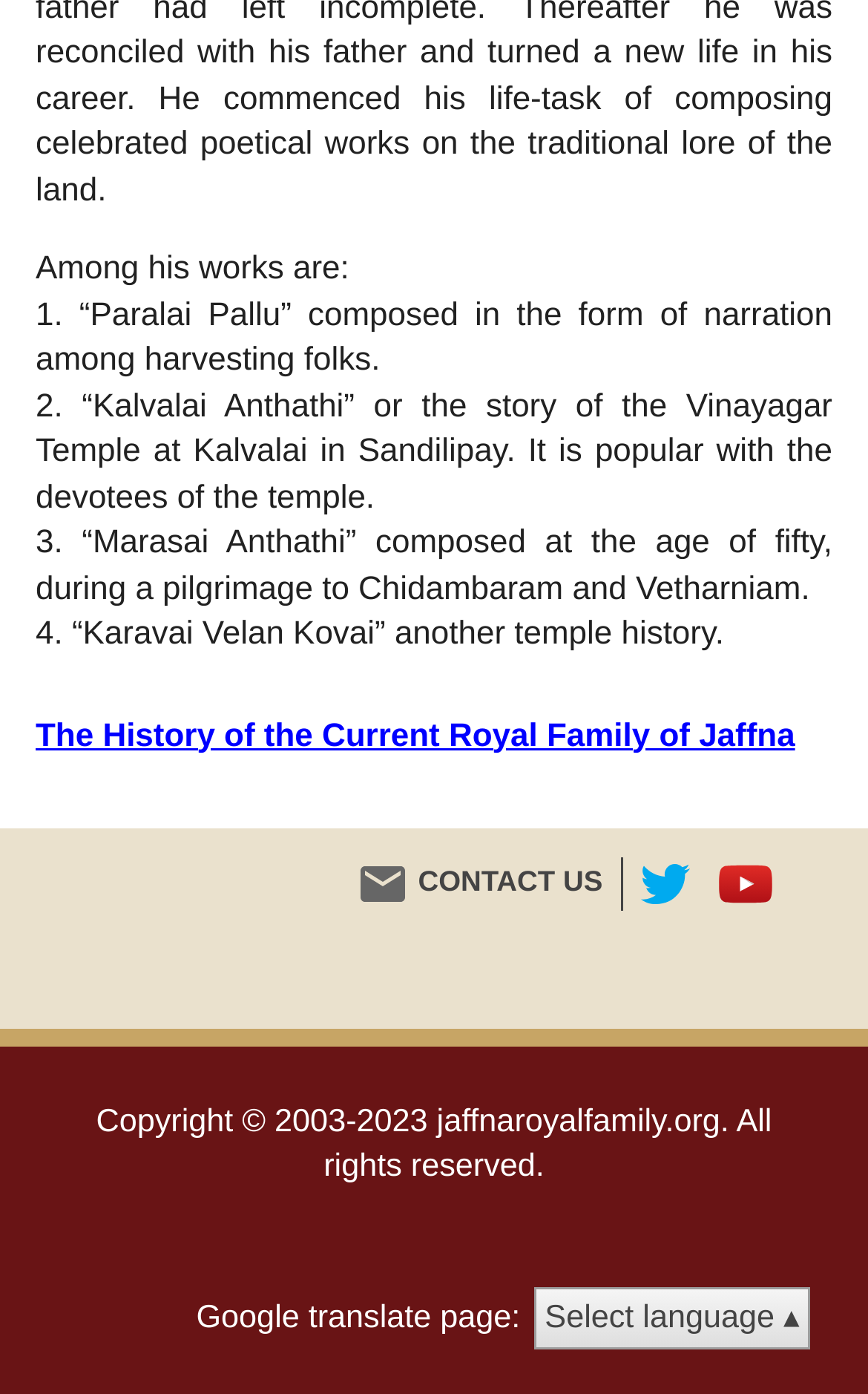Give a one-word or short phrase answer to this question: 
How many social media links are there?

3